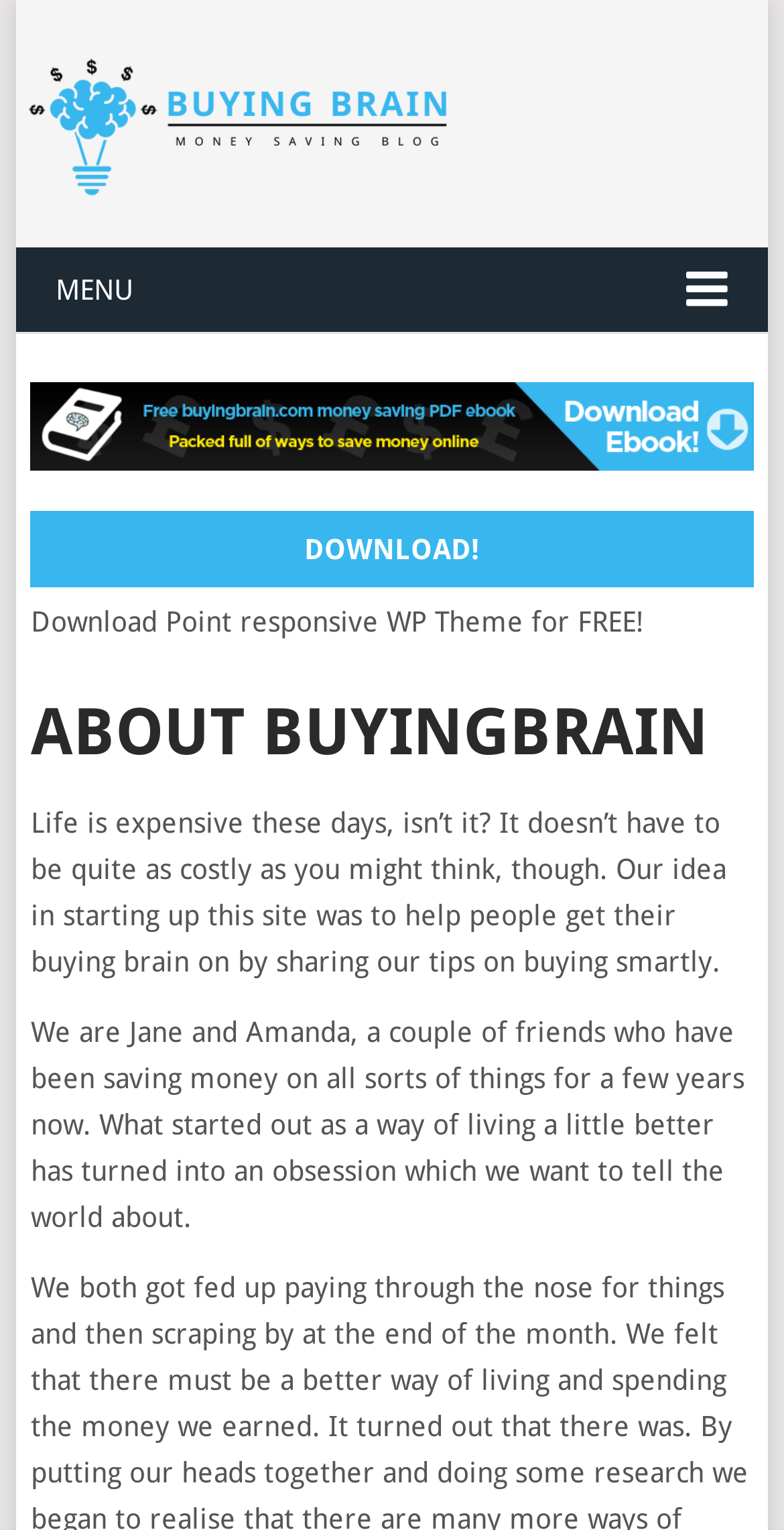Please use the details from the image to answer the following question comprehensively:
Who are the authors of the website?

The static text element that describes the authors of the website mentions that they are 'Jane and Amanda, a couple of friends who have been saving money on all sorts of things for a few years now'.